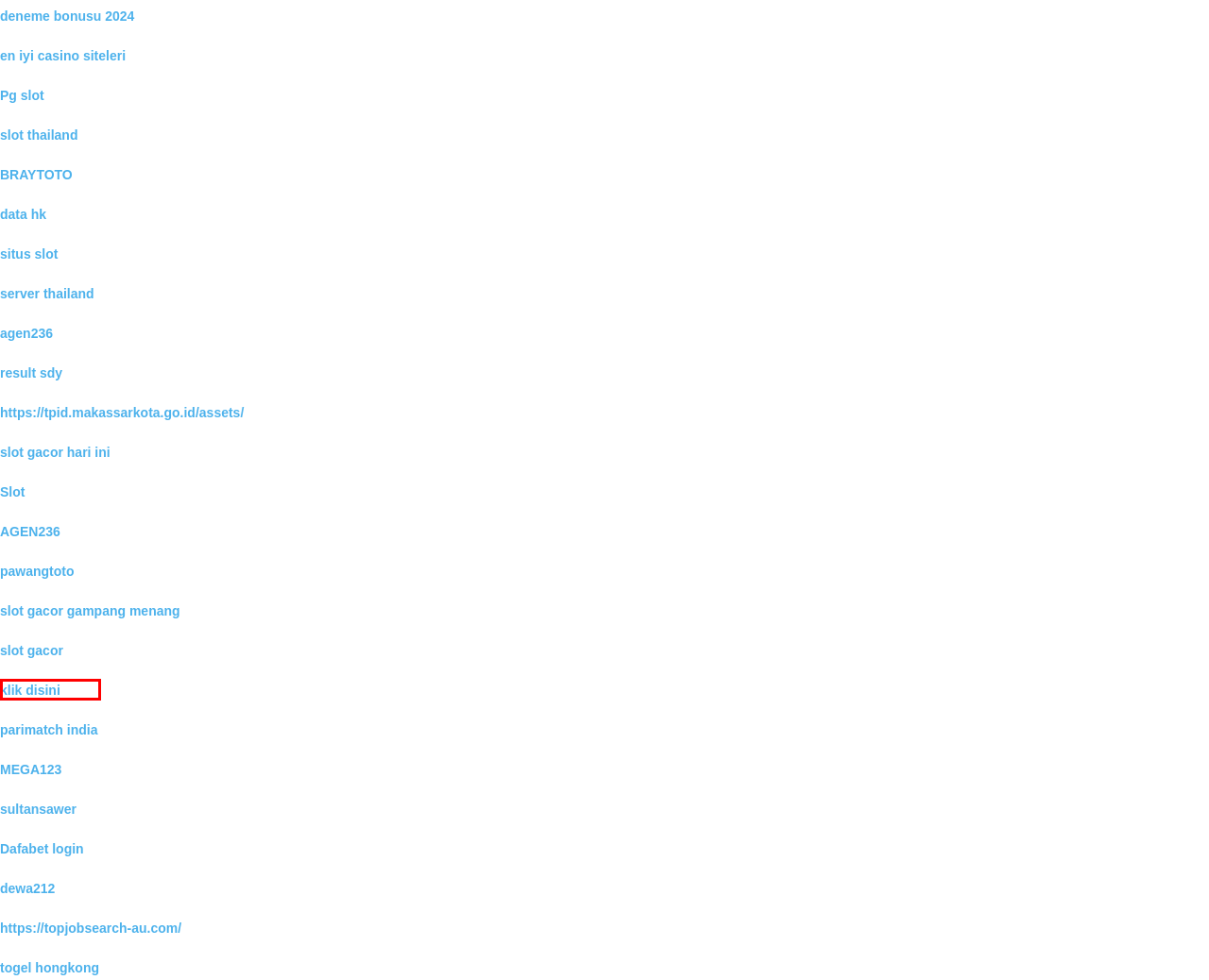Given a screenshot of a webpage with a red bounding box highlighting a UI element, determine which webpage description best matches the new webpage that appears after clicking the highlighted element. Here are the candidates:
A. ĐĂNG KÝ KUBET – ĐĂNG NHẬP KUBET – SOI CẦU KUBET - TẢI KUBET
B. Parimatchapk.com - Parimatch apk news india.
C. Slot Demo Online Mudah Menang Maxwin Di Situs Gacor Hari Ini
D. Vipwin88: Slot Gacor Hari Ini, Situs Slot Online Slot88 Terpercaya
E. 19DEWA LOGIN LINK TERBAIK DAN TERPERCAYA 2024
F. FIJISLOT : Link Situs Slot Gacor Maxwin Terbaru Hari Ini Gampang Menang Resmi Terpercaya
G. Dafabet Login App 2024 Download Apk Sports Apk Casino Mobile India
H. SULTANSAWER : Website Gaming Terbaik Dan Terpercaya Di Indonesia

B